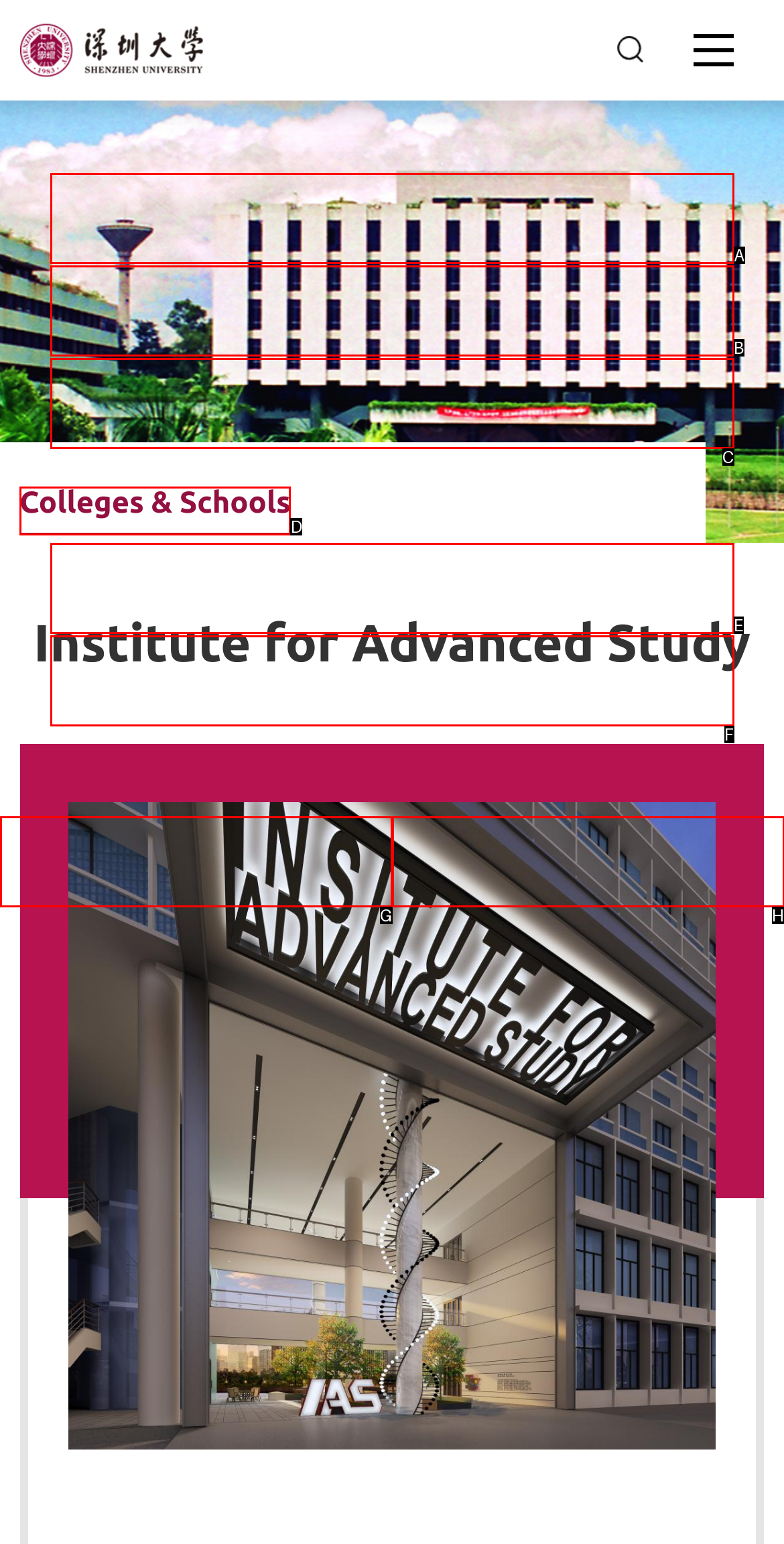Match the HTML element to the description: Colleges & Schools. Respond with the letter of the correct option directly.

D